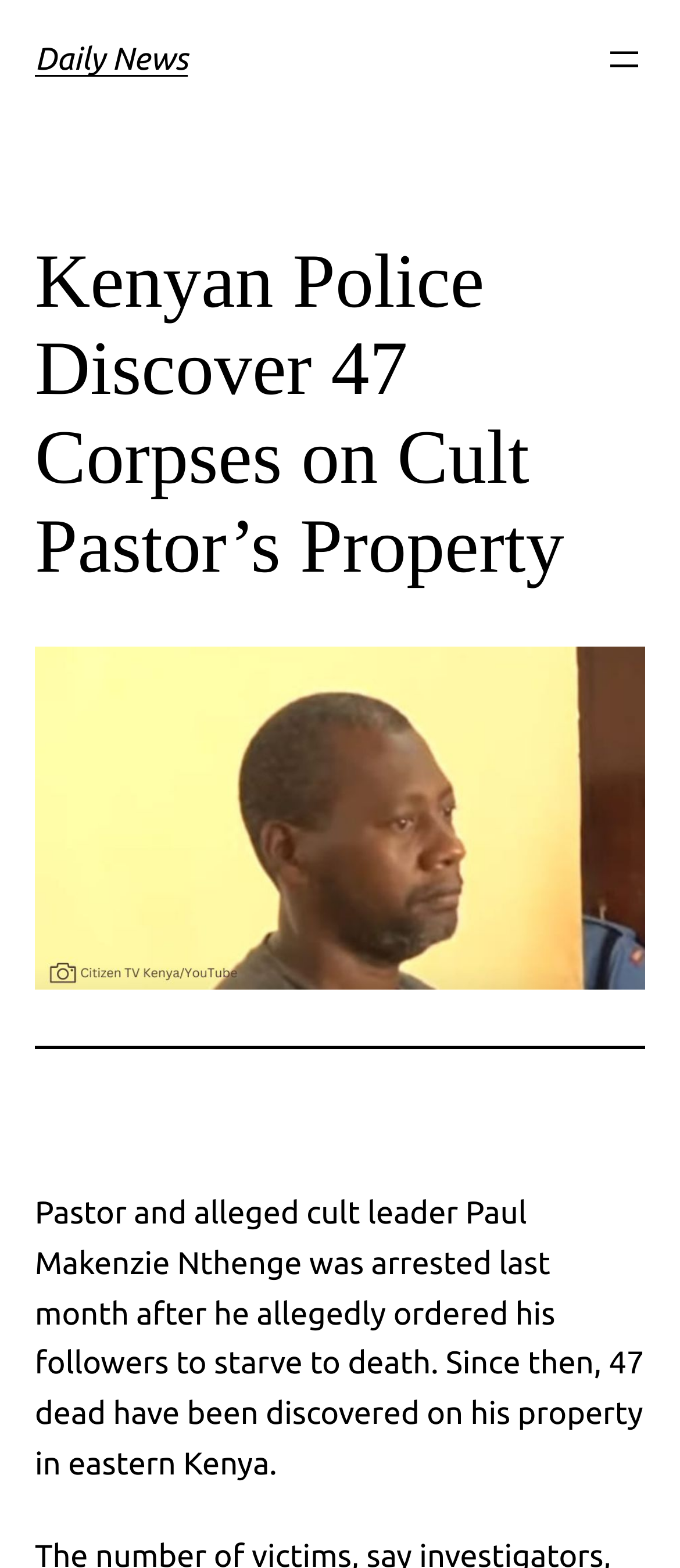Give a comprehensive overview of the webpage, including key elements.

The webpage appears to be a news article with a focus on a sensational crime story. At the top, there is a heading that reads "Daily News" and a link with the same text. Below this, there is a button labeled "Open menu" located at the top right corner of the page.

The main content of the article is headed by a title "Kenyan Police Discover 47 Corpses on Cult Pastor’s Property" which spans across the top section of the page. Below the title, there is a figure, likely an image, that takes up a significant portion of the page.

Underneath the image, there is a horizontal separator that divides the page into sections. Following this separator, there is a block of text that summarizes the article. The text describes the arrest of a cult leader, Paul Makenzie Nthenge, and the subsequent discovery of 47 dead bodies on his property in eastern Kenya.